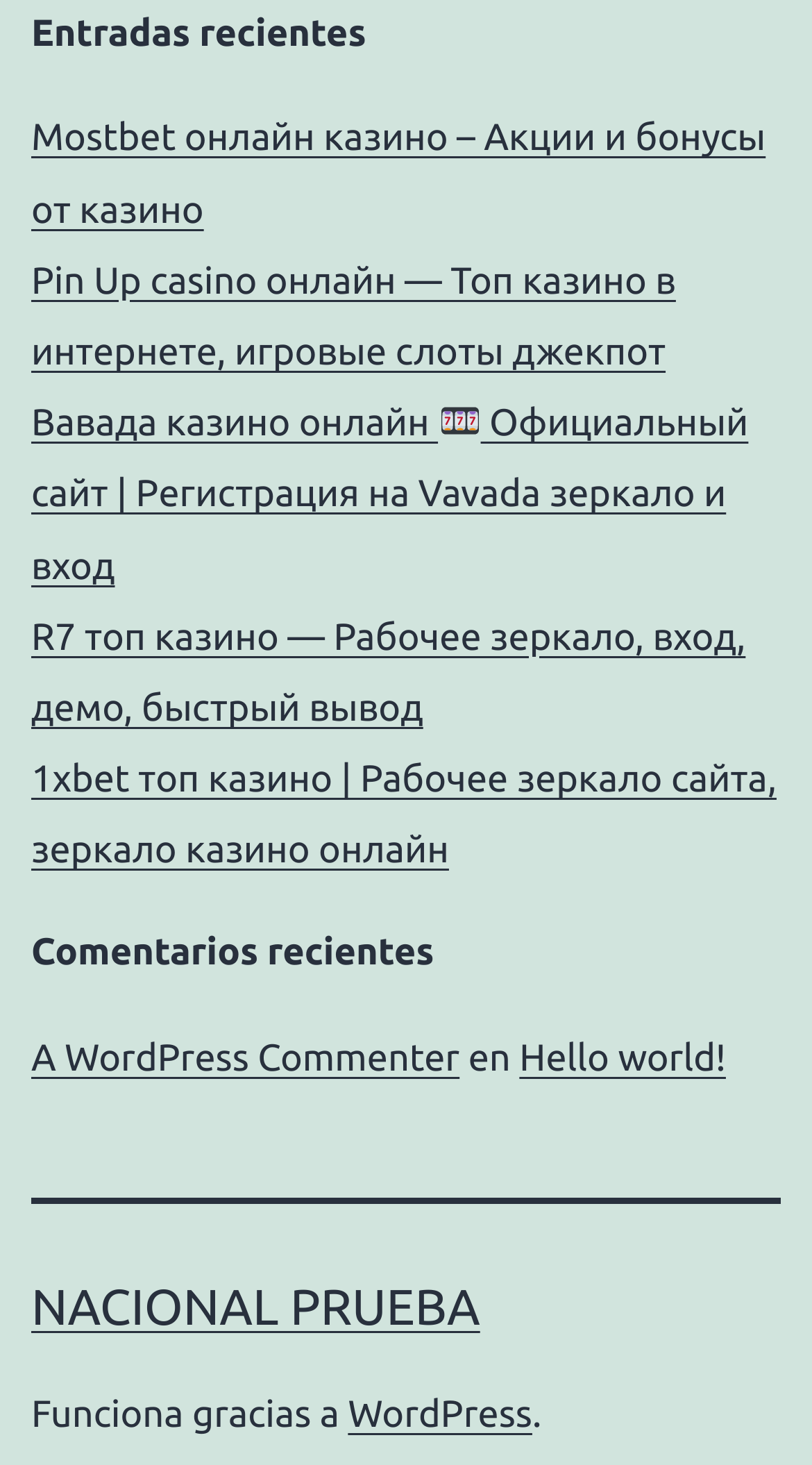Please identify the bounding box coordinates of the clickable area that will allow you to execute the instruction: "Check out NACIONAL PRUEBA".

[0.038, 0.873, 0.591, 0.911]